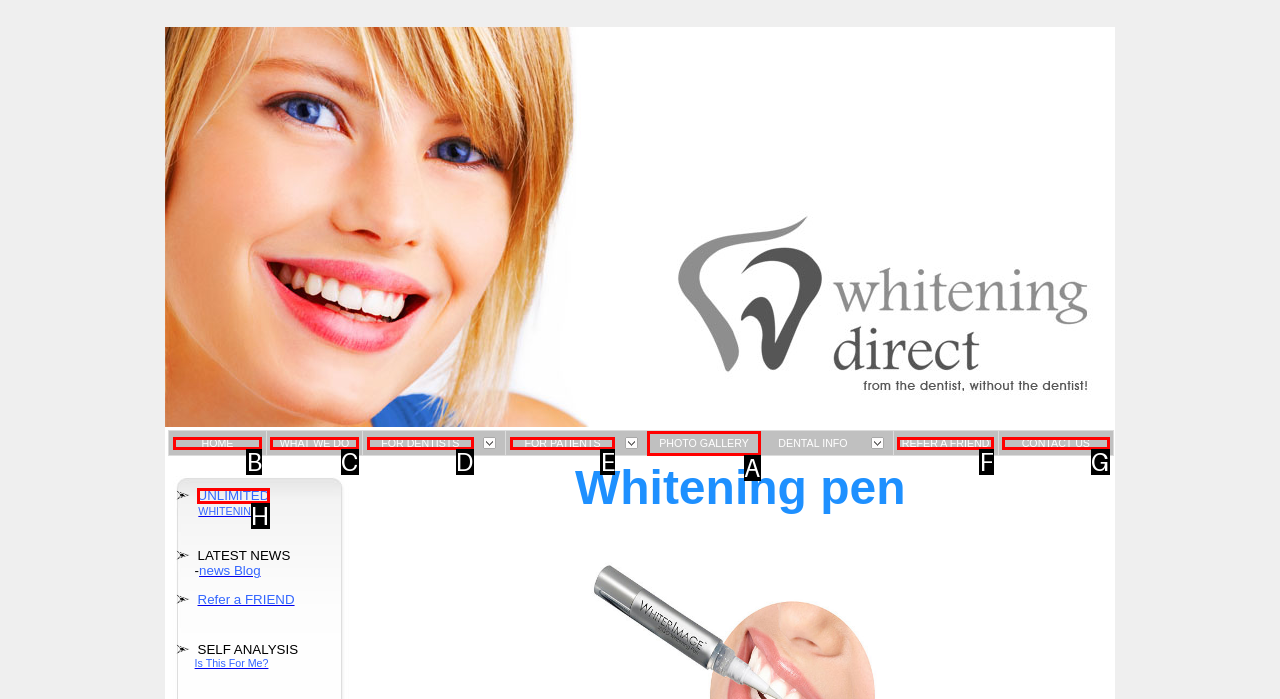Determine which HTML element I should select to execute the task: Sign in to your account
Reply with the corresponding option's letter from the given choices directly.

None